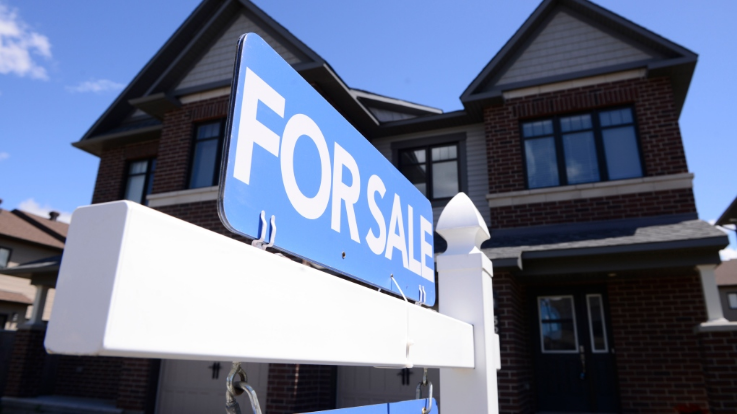Please answer the following question as detailed as possible based on the image: 
How many stories does the house have?

The caption describes the house as a 'modern, two-story brick house', indicating that it has two stories.